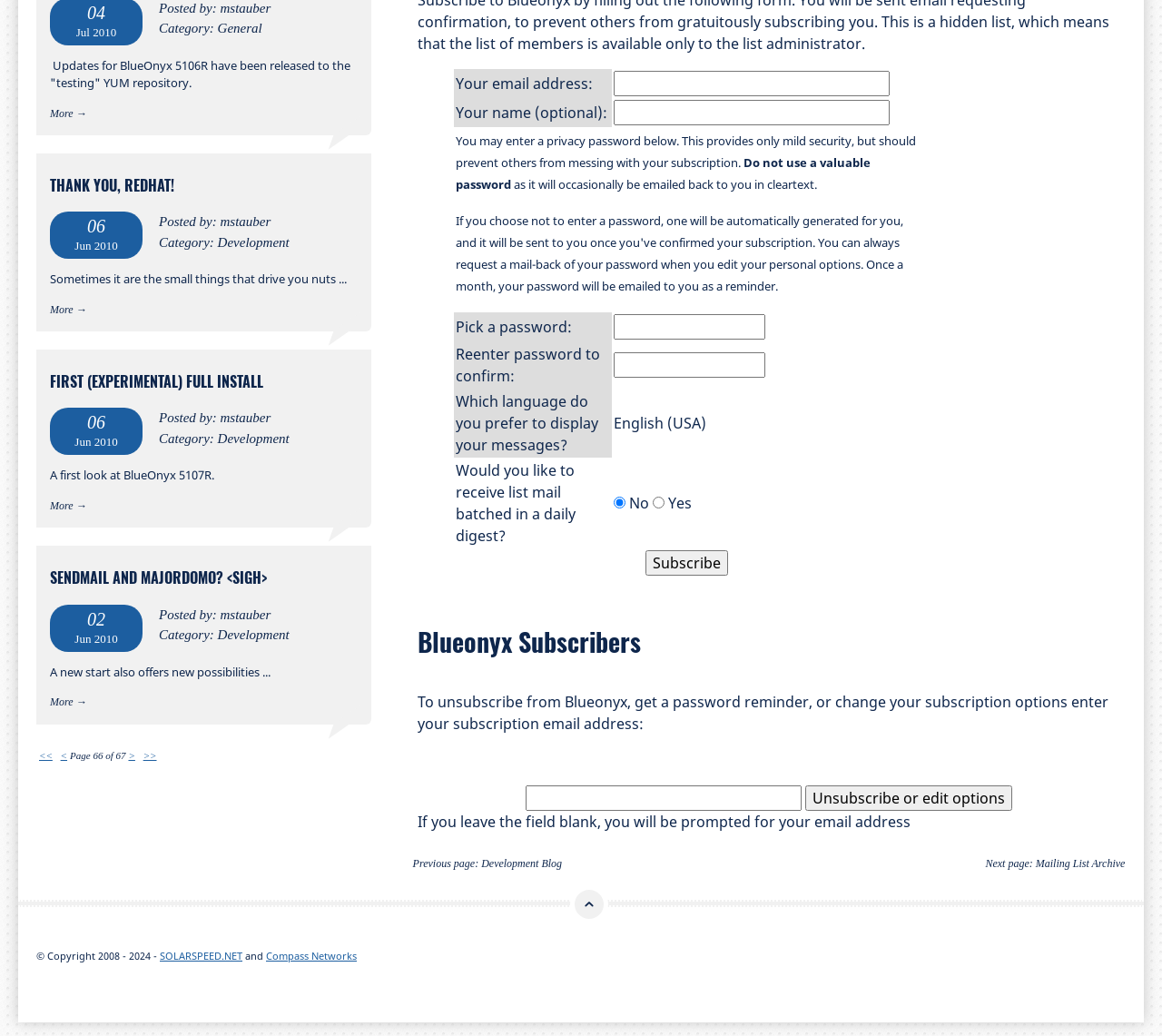Find the bounding box coordinates of the UI element according to this description: "Sendmail and Majordomo? <sigh>".

[0.043, 0.547, 0.23, 0.568]